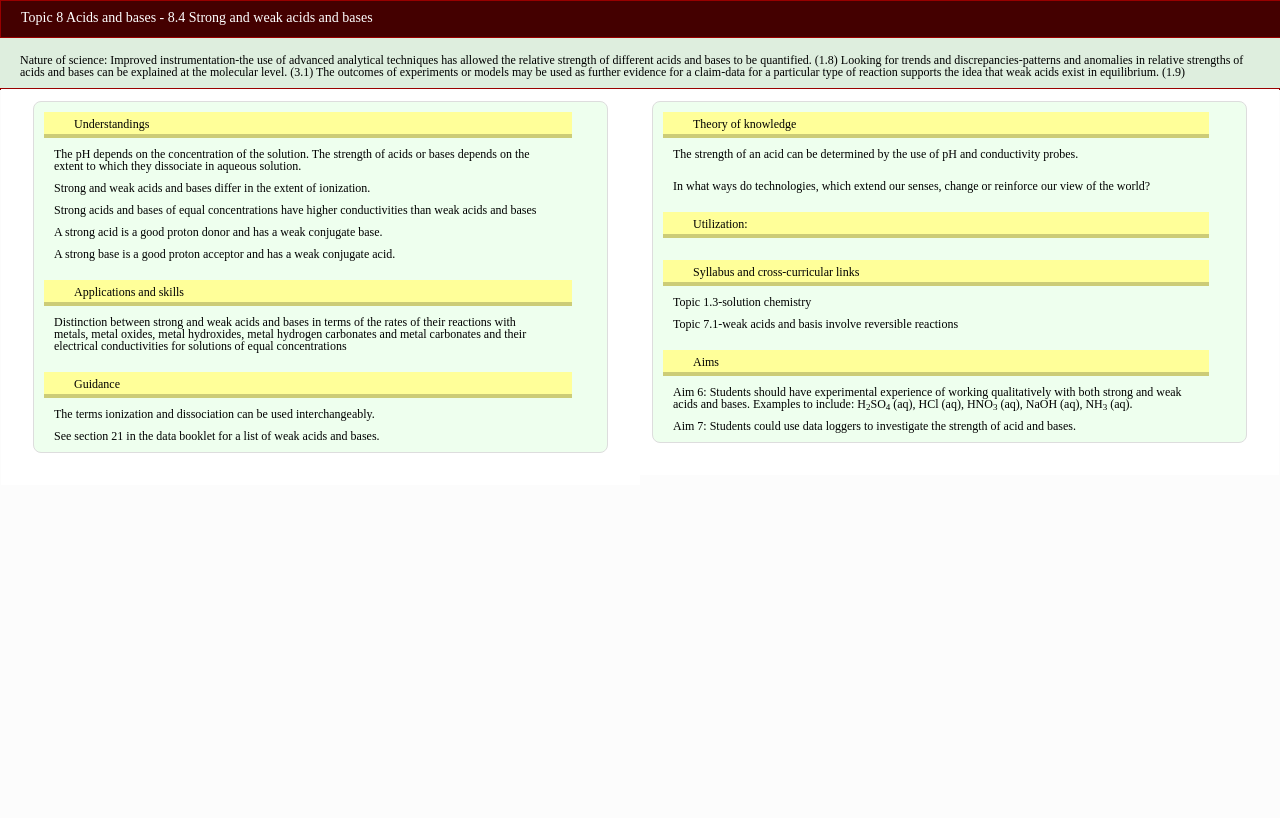What is the title or heading displayed on the webpage?

Topic 8 Acids and bases - 8.4 Strong and weak acids and bases